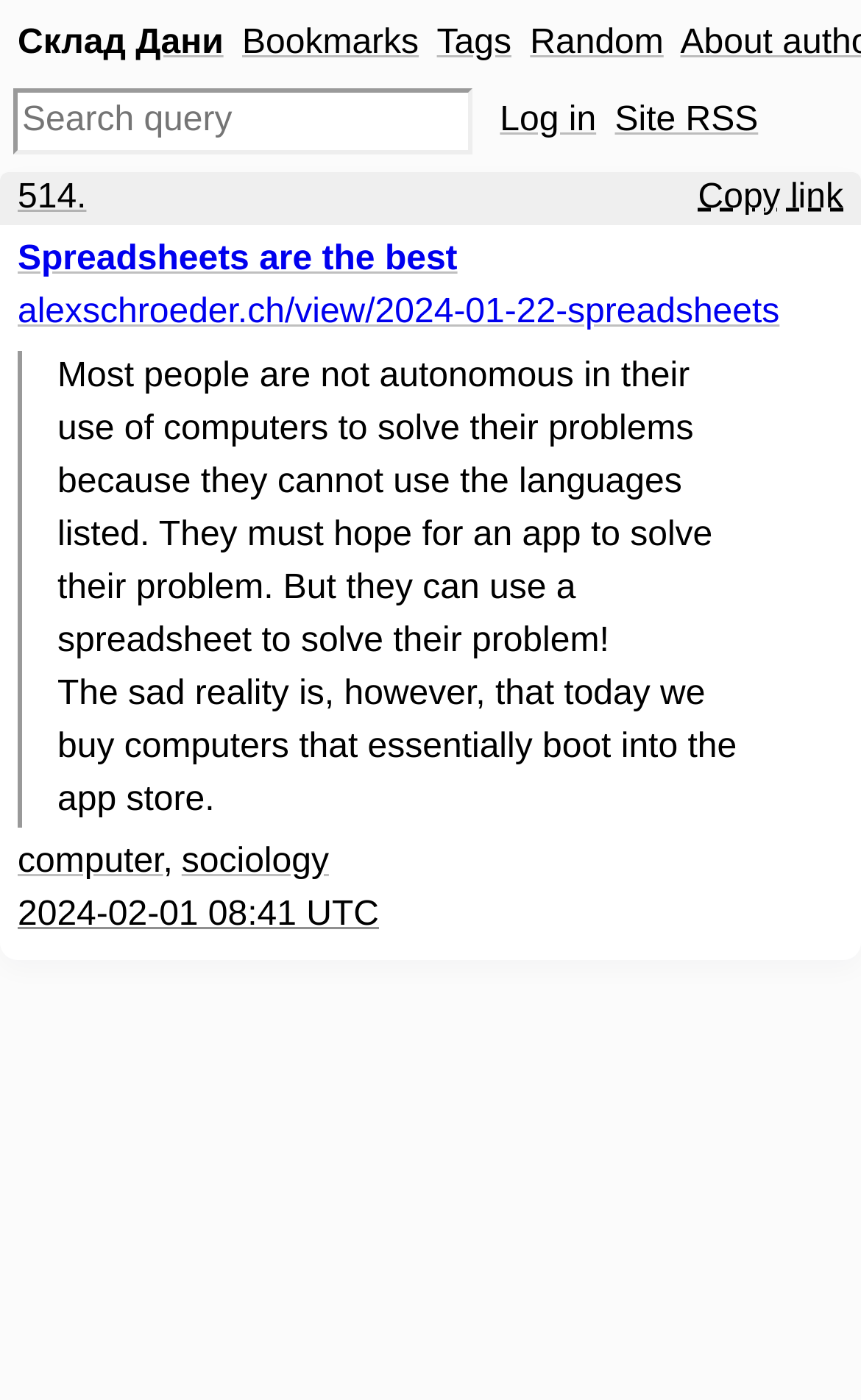Describe in detail what you see on the webpage.

The webpage is about spreadsheets and their importance in problem-solving. At the top, there is a heading "Склад Дани" with a link to "Дани" next to it. To the right of this heading, there are three links: "Bookmarks", "Tags", and "Random". Below these links, there is a search box labeled "Search query".

On the right side of the search box, there are two links: "Log in" and "Site RSS". The main content of the webpage is an article with a heading "Spreadsheets are the best", which is a link. Below this heading, there is a link "514." and a button "Copy link" on the right side.

The article continues with a quote in a blockquote section, which discusses the importance of spreadsheets in solving problems. The quote is divided into two paragraphs. Below the quote, there are three links: "alexschroeder.ch/view/2024-01-22-spreadsheets", "computer", and "sociology". At the bottom, there is a link to a timestamp "2024-02-01 08:41 UTC".